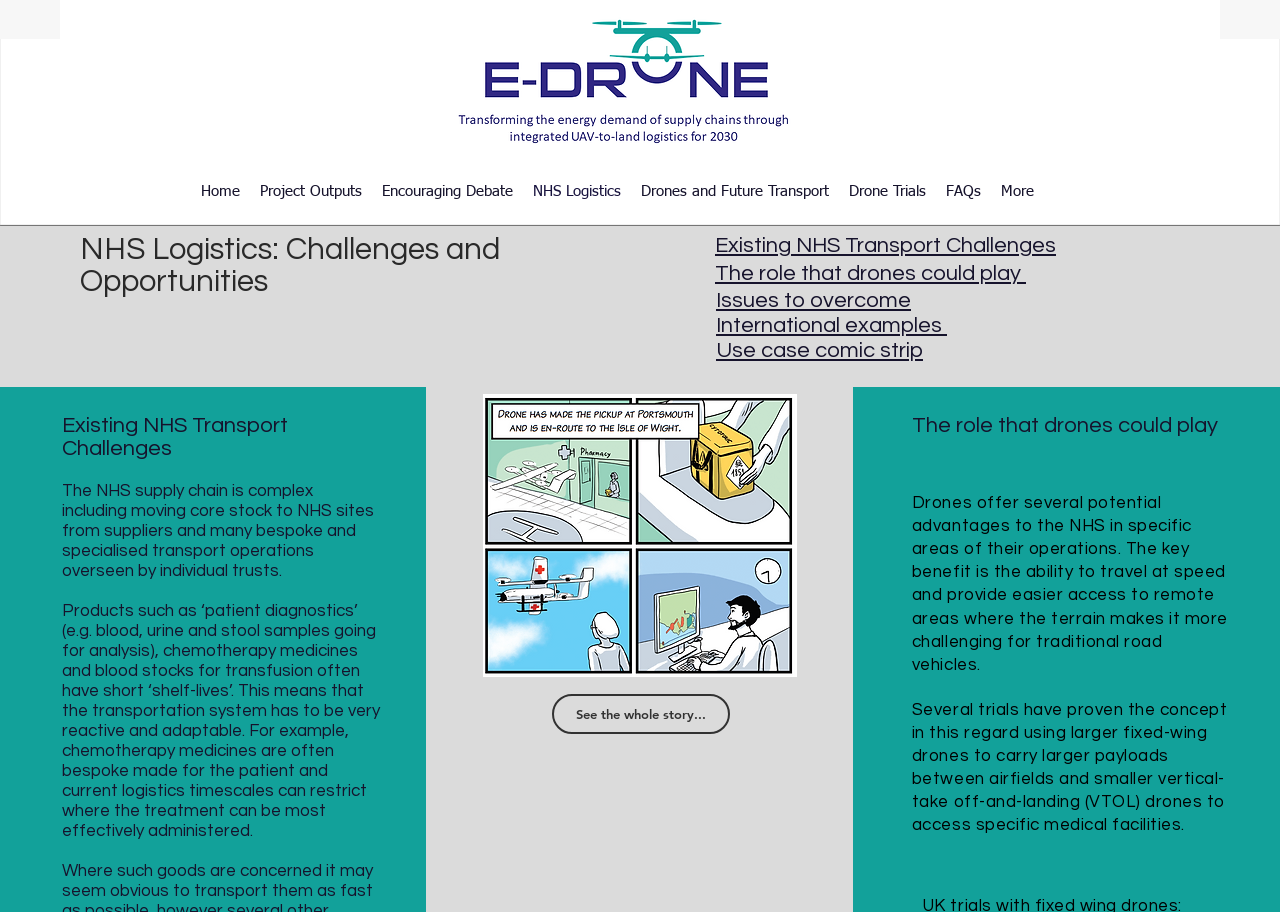Please find the bounding box coordinates of the element that must be clicked to perform the given instruction: "Explore Drone Trials". The coordinates should be four float numbers from 0 to 1, i.e., [left, top, right, bottom].

[0.655, 0.183, 0.731, 0.238]